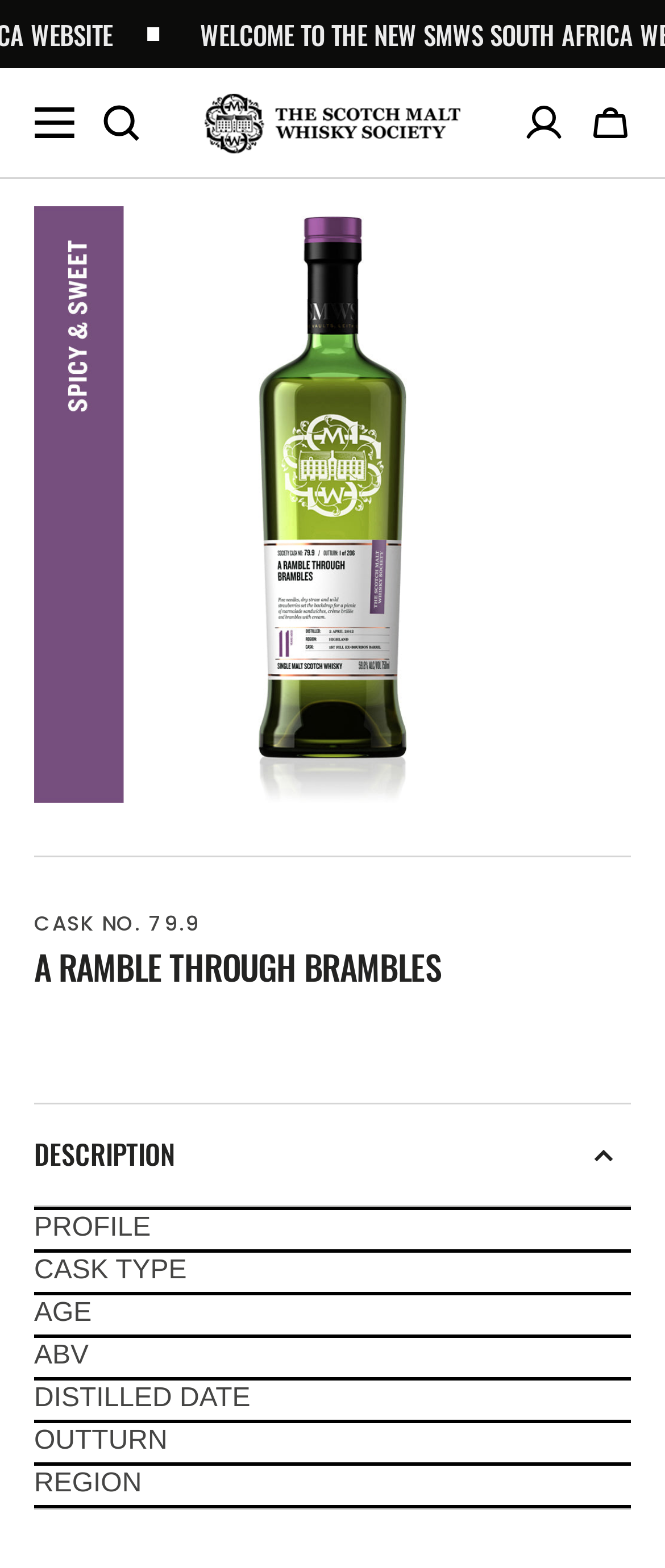Please provide a short answer using a single word or phrase for the question:
What is the age of the whisky?

11 Years Old